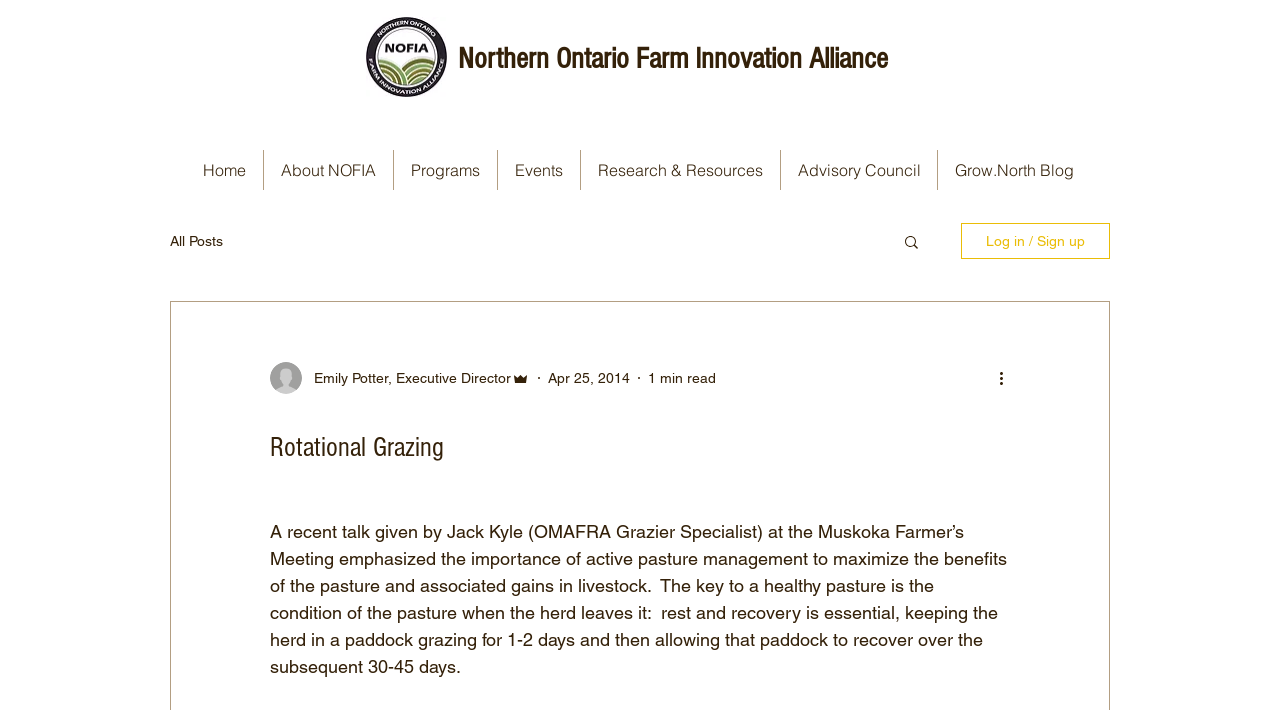Identify the bounding box coordinates of the clickable region required to complete the instruction: "Read more about Rotational Grazing". The coordinates should be given as four float numbers within the range of 0 and 1, i.e., [left, top, right, bottom].

[0.211, 0.593, 0.789, 0.656]